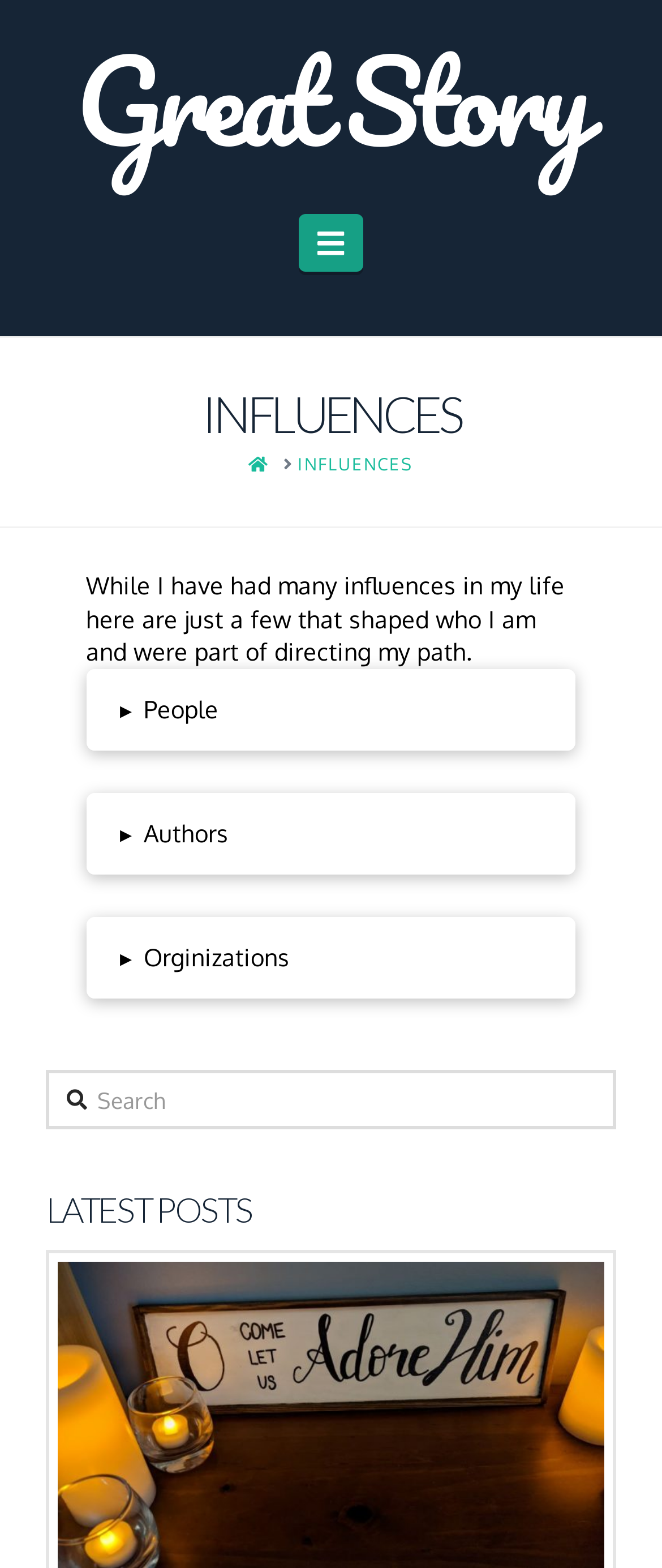Kindly determine the bounding box coordinates of the area that needs to be clicked to fulfill this instruction: "Select the People tab".

[0.13, 0.426, 0.87, 0.479]